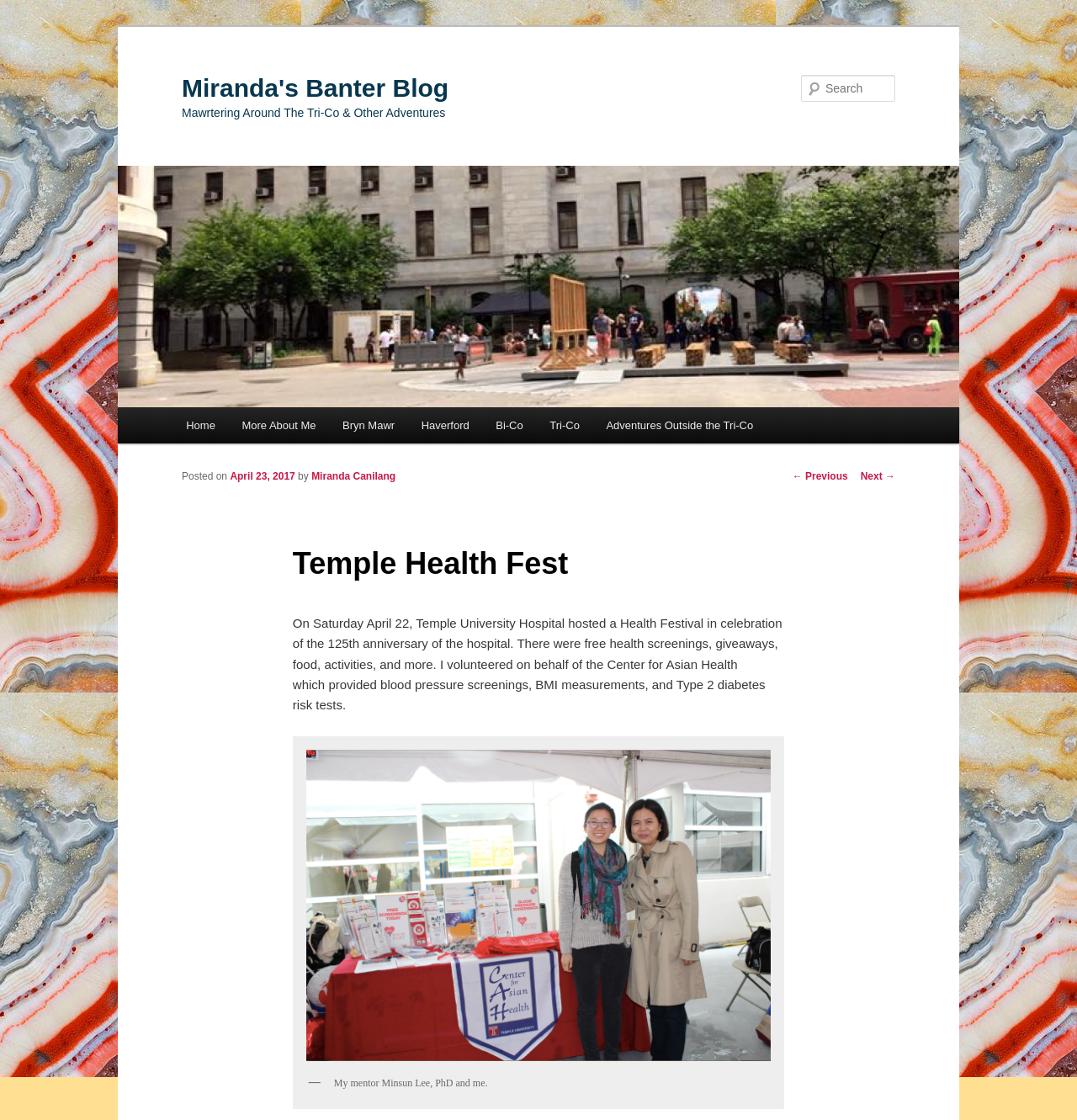Determine the bounding box coordinates for the clickable element to execute this instruction: "Read the post about Temple Health Fest". Provide the coordinates as four float numbers between 0 and 1, i.e., [left, top, right, bottom].

[0.272, 0.474, 0.728, 0.529]